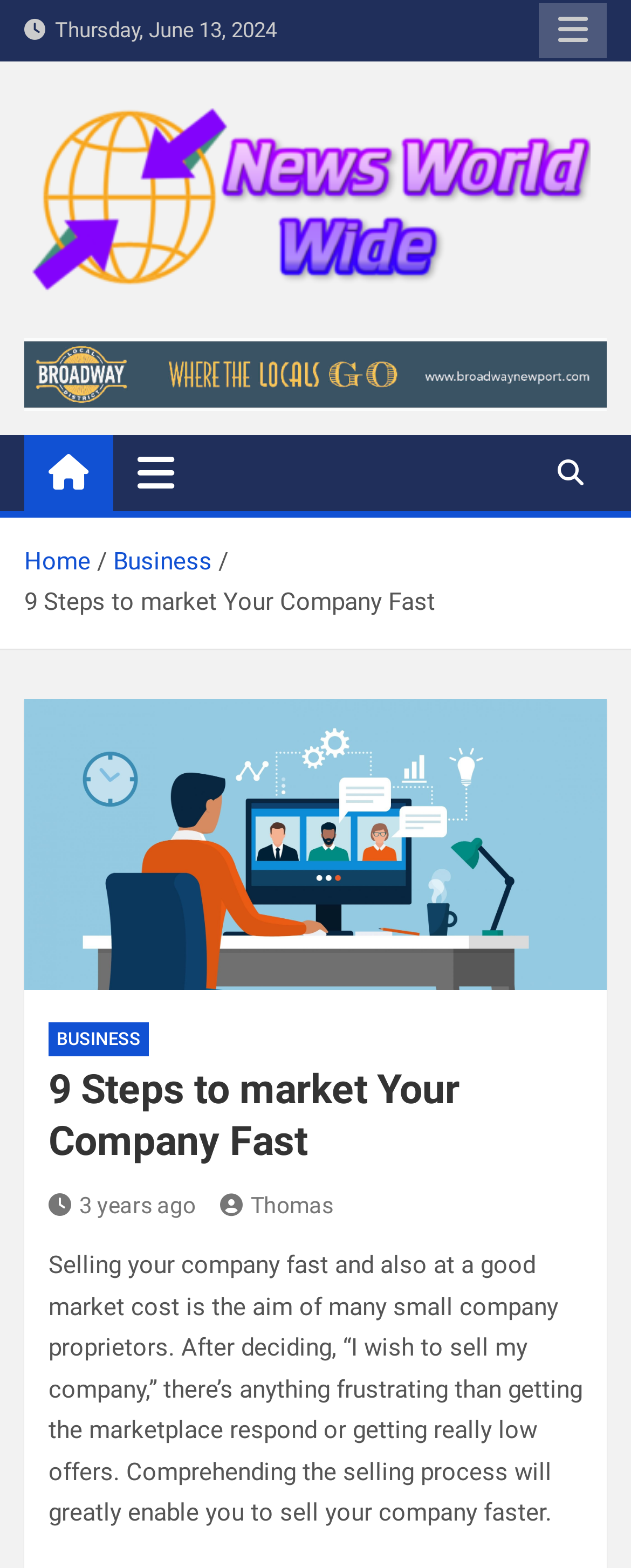Please determine the bounding box coordinates of the element to click on in order to accomplish the following task: "Read the article about 9 Steps to market Your Company Fast". Ensure the coordinates are four float numbers ranging from 0 to 1, i.e., [left, top, right, bottom].

[0.077, 0.678, 0.923, 0.746]